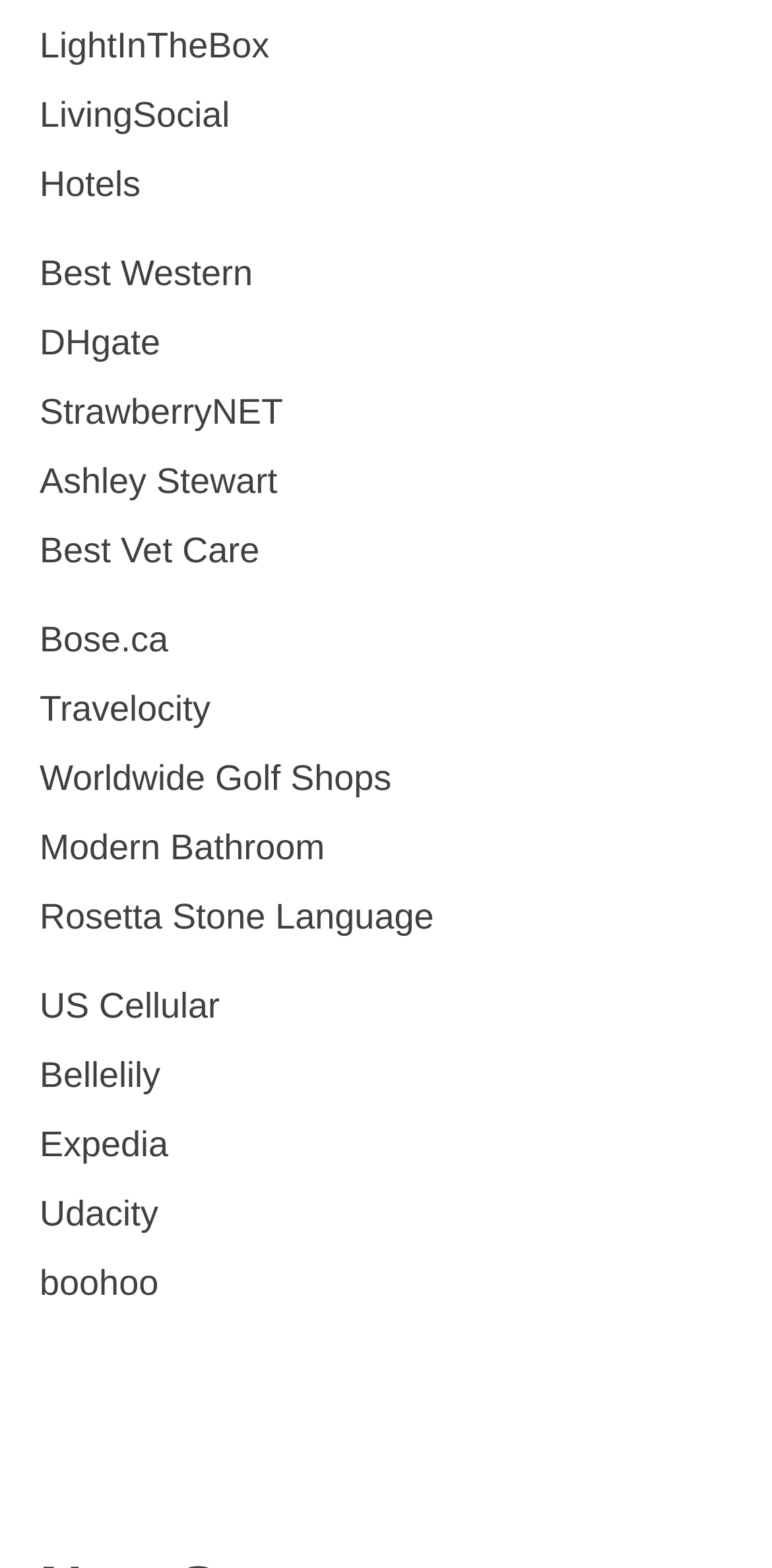Give a short answer using one word or phrase for the question:
Are there any links related to education?

Yes